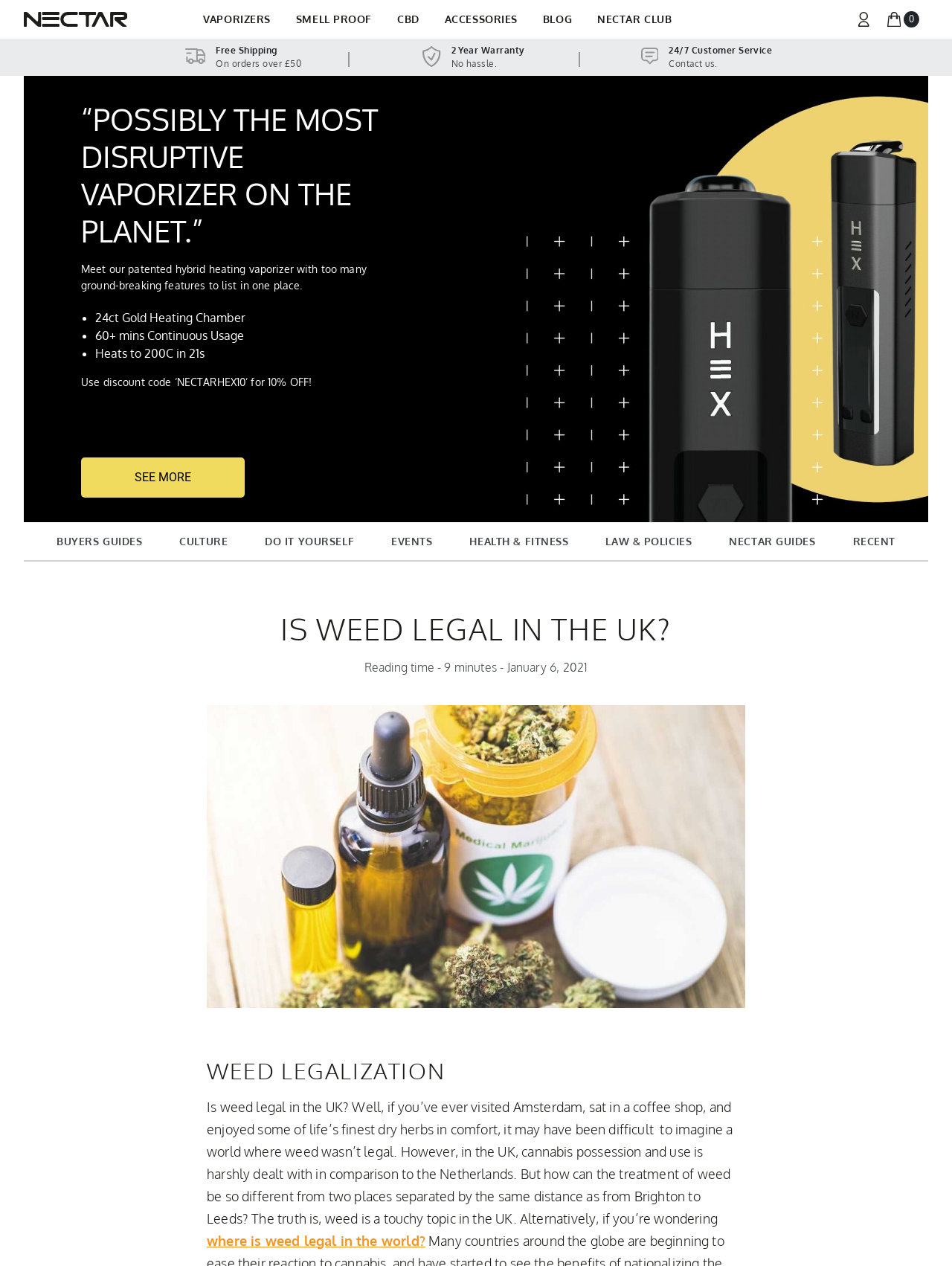Find the bounding box coordinates of the element's region that should be clicked in order to follow the given instruction: "Enter username or email address". The coordinates should consist of four float numbers between 0 and 1, i.e., [left, top, right, bottom].

[0.758, 0.075, 0.952, 0.097]